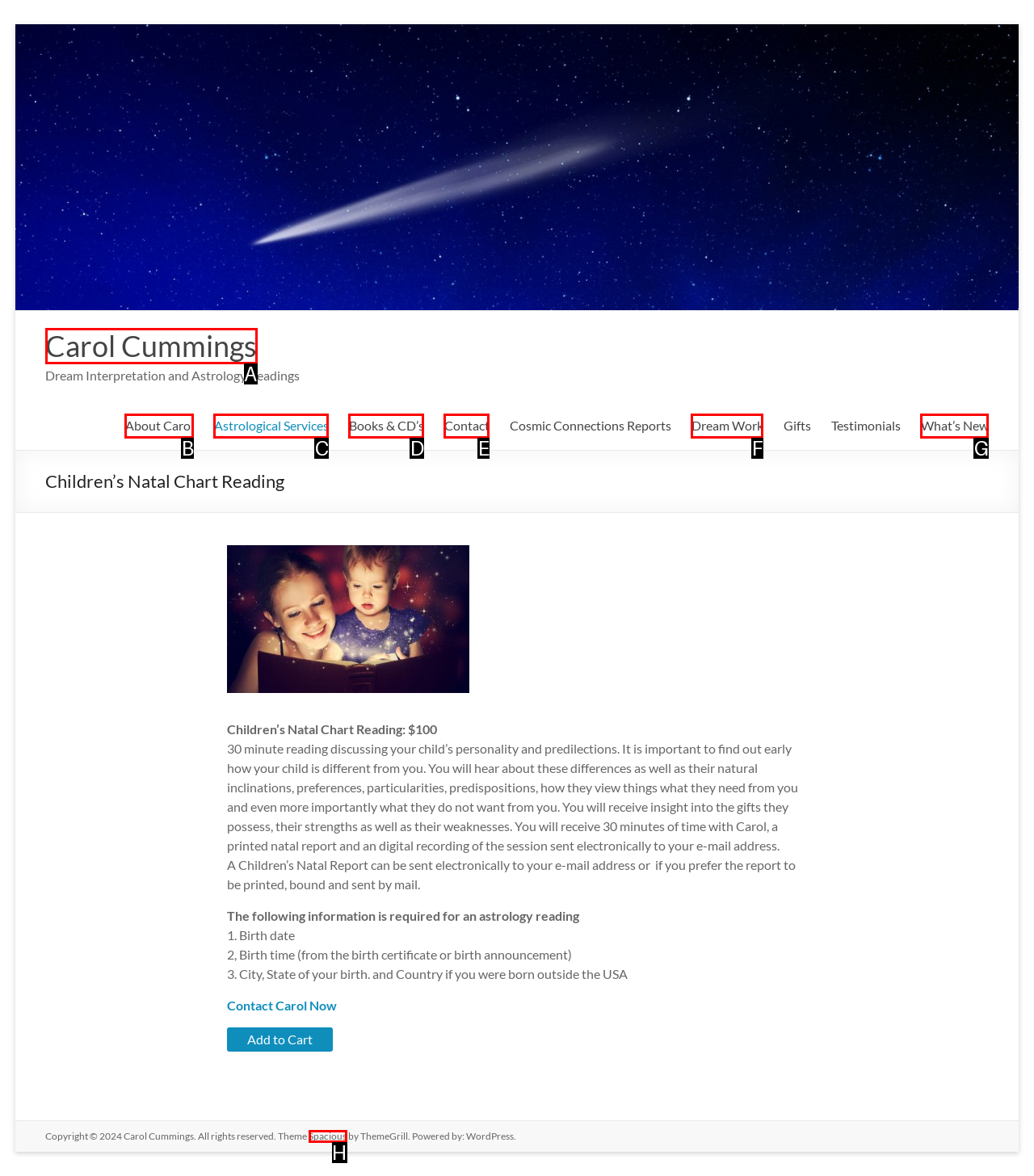Tell me which one HTML element best matches the description: What’s New Answer with the option's letter from the given choices directly.

G